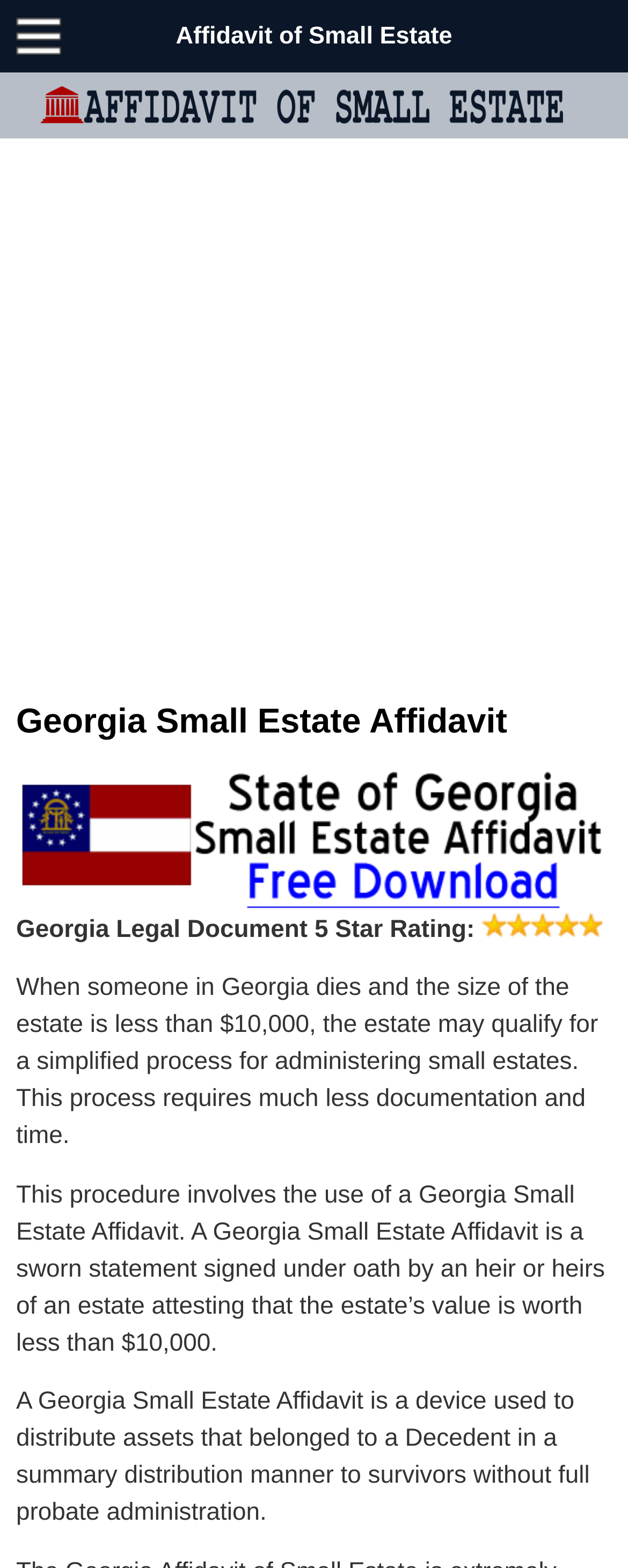Identify the bounding box of the UI element that matches this description: "Georgia Small Estate Affidavit".

[0.026, 0.447, 0.808, 0.472]